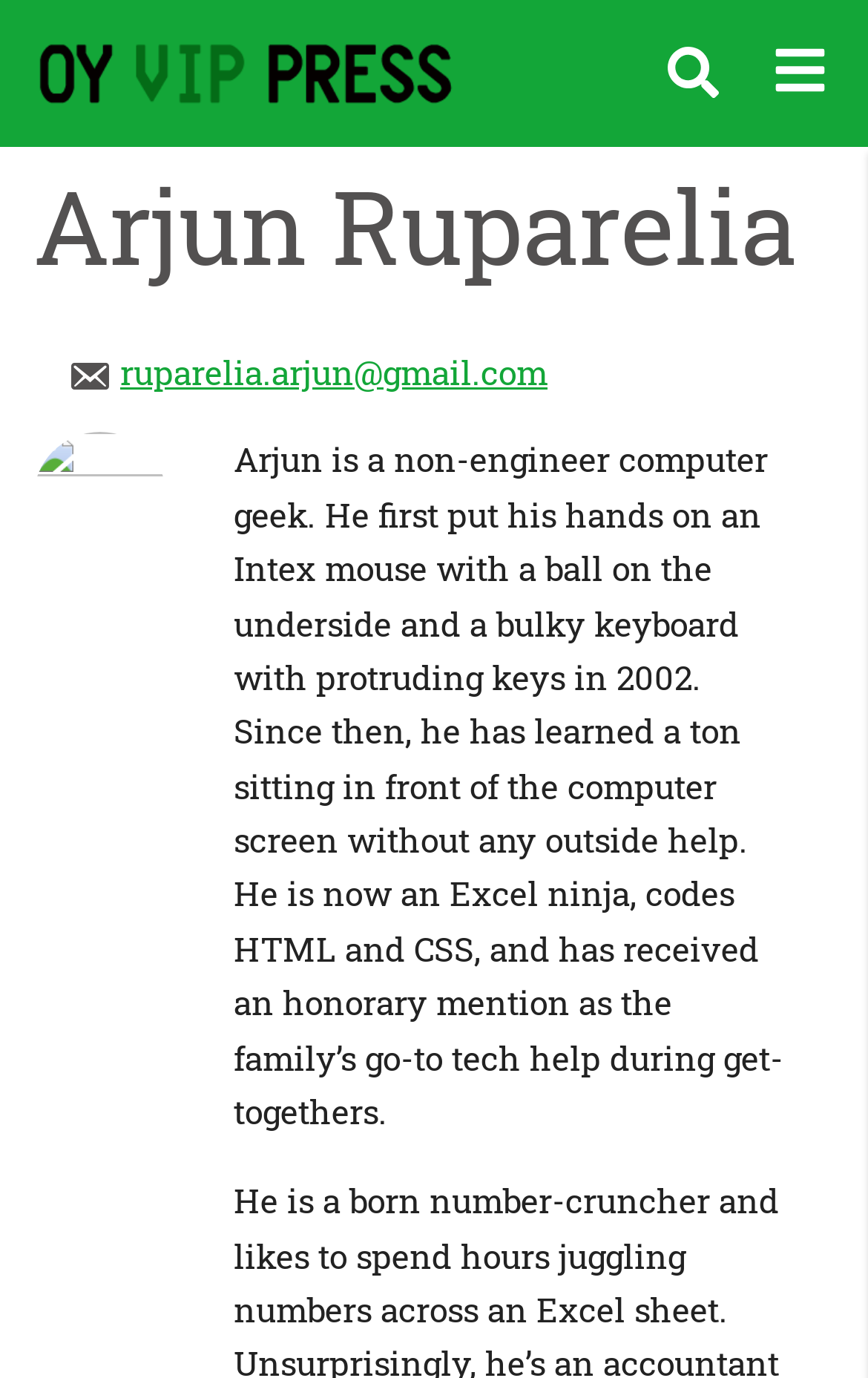Locate the bounding box for the described UI element: "OY Vip Press". Ensure the coordinates are four float numbers between 0 and 1, formatted as [left, top, right, bottom].

[0.038, 0.007, 0.531, 0.099]